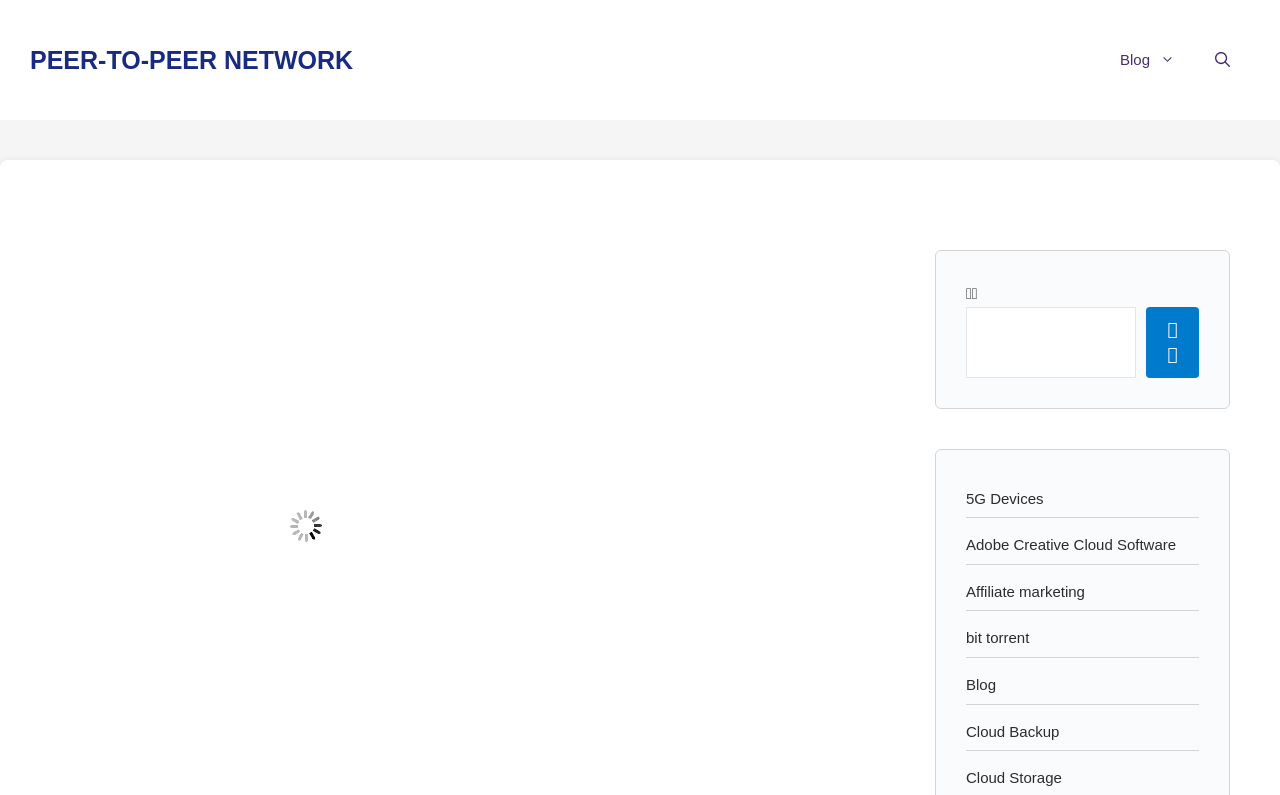Give a concise answer using one word or a phrase to the following question:
What is the name of the website?

Peer-to-Peer Network